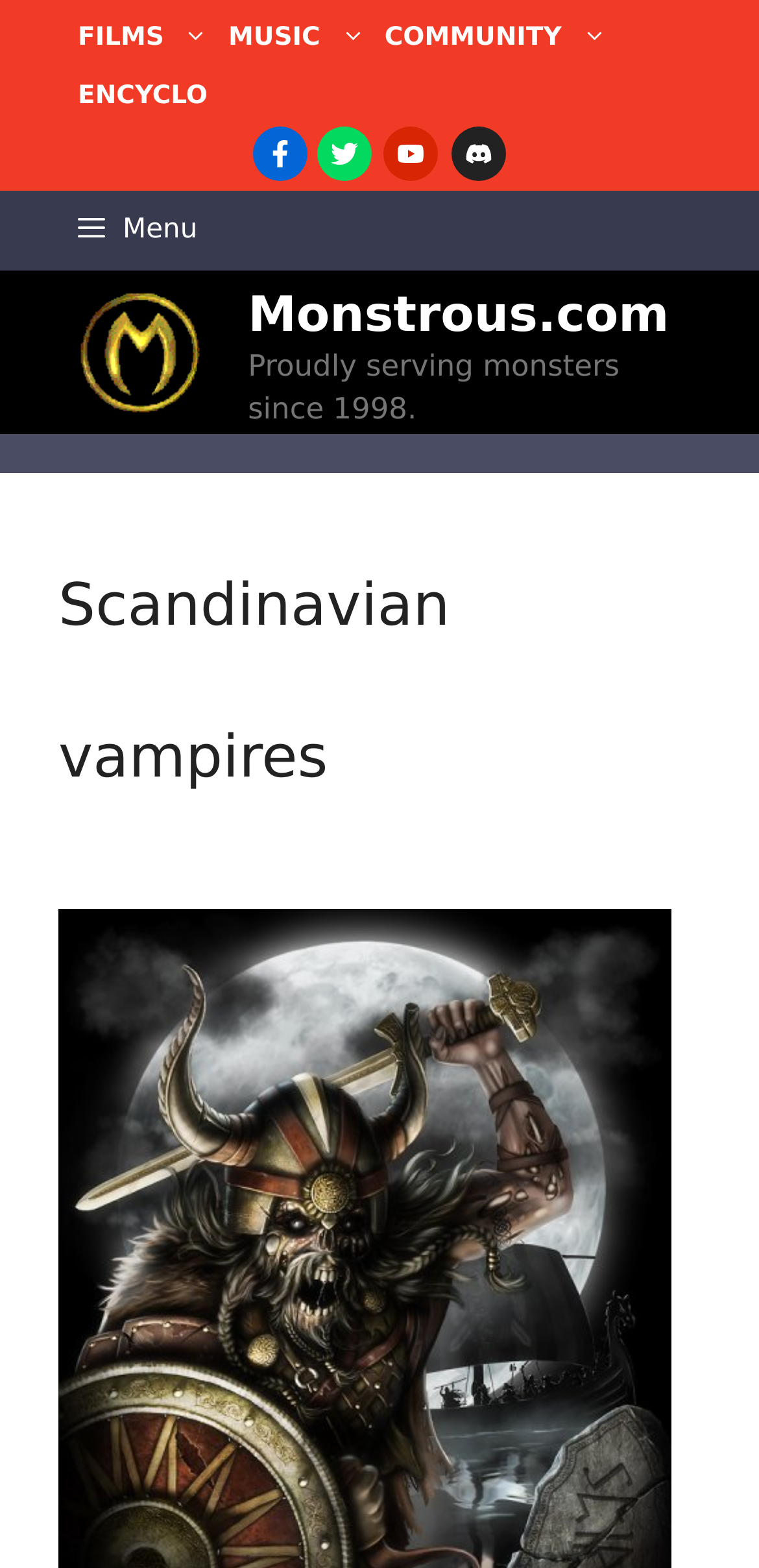Provide your answer in a single word or phrase: 
What social media platform is linked?

Twitter